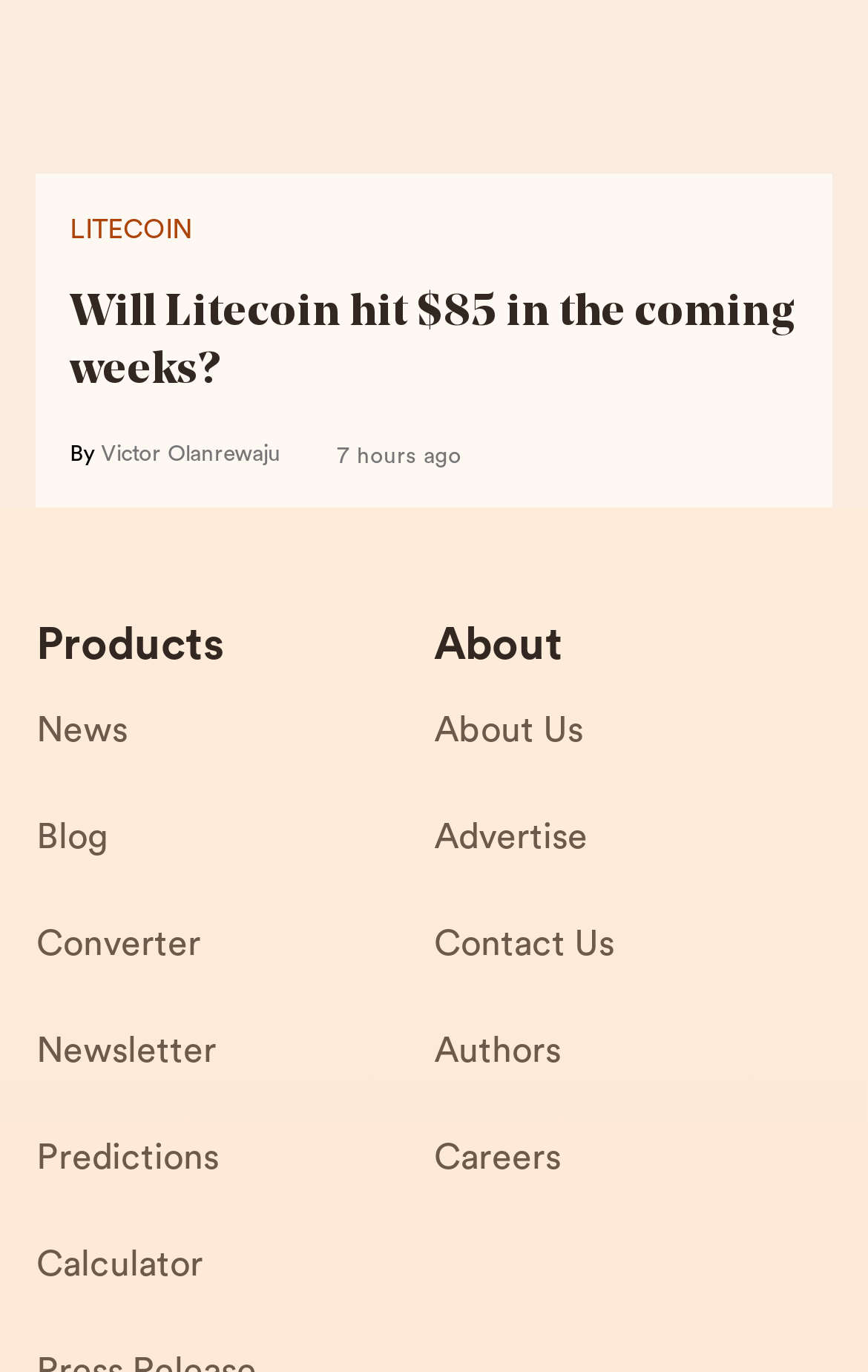Answer the question in a single word or phrase:
What is the time frame of the article?

7 hours ago